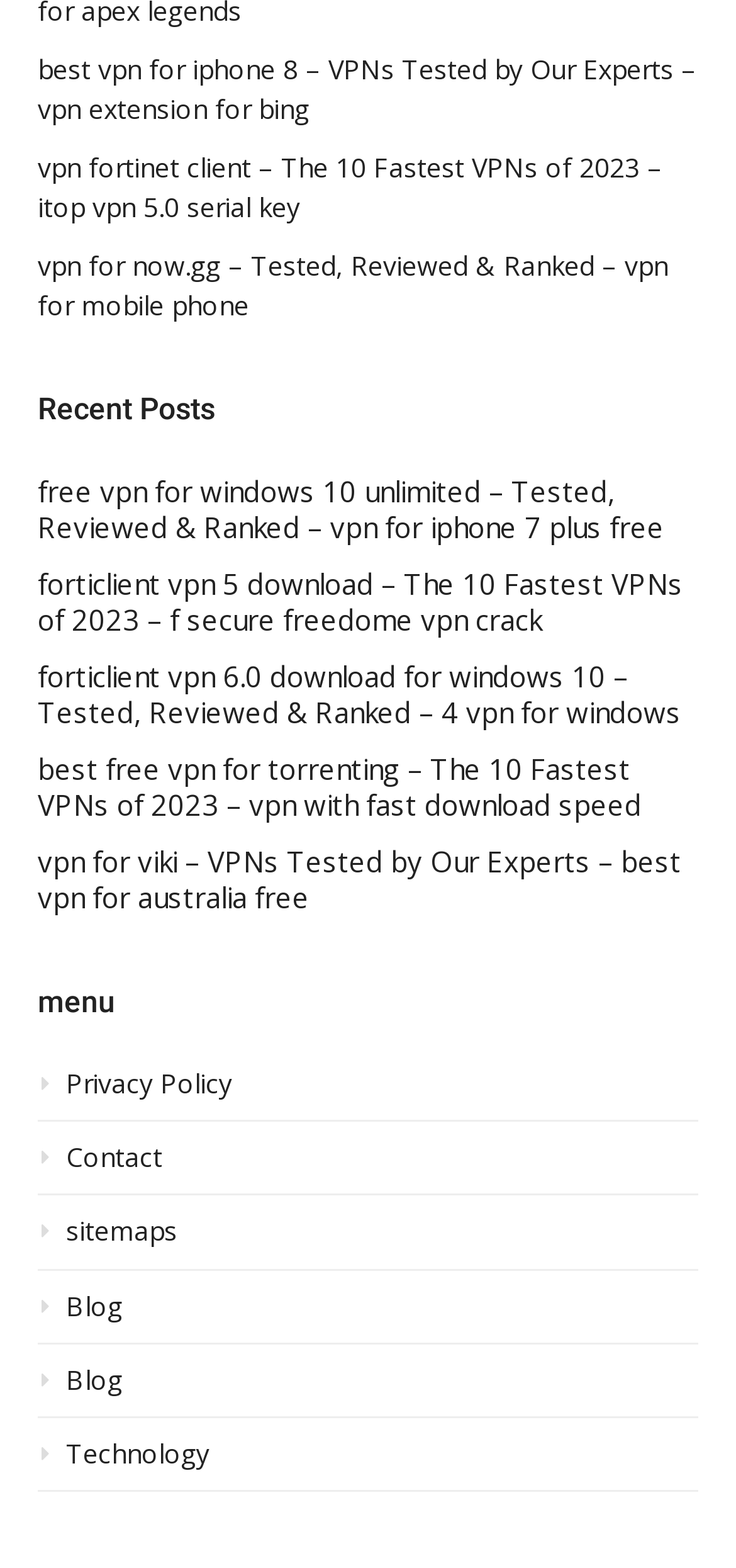How many links are there under 'Recent Posts'?
Craft a detailed and extensive response to the question.

I counted the number of links under the 'Recent Posts' heading, which are 'free vpn for windows 10 unlimited', 'forticlient vpn 5 download', 'forticlient vpn 6.0 download for windows 10', 'best free vpn for torrenting', 'vpn for viki', and 'vpn extension for bing'. There are 6 links in total.